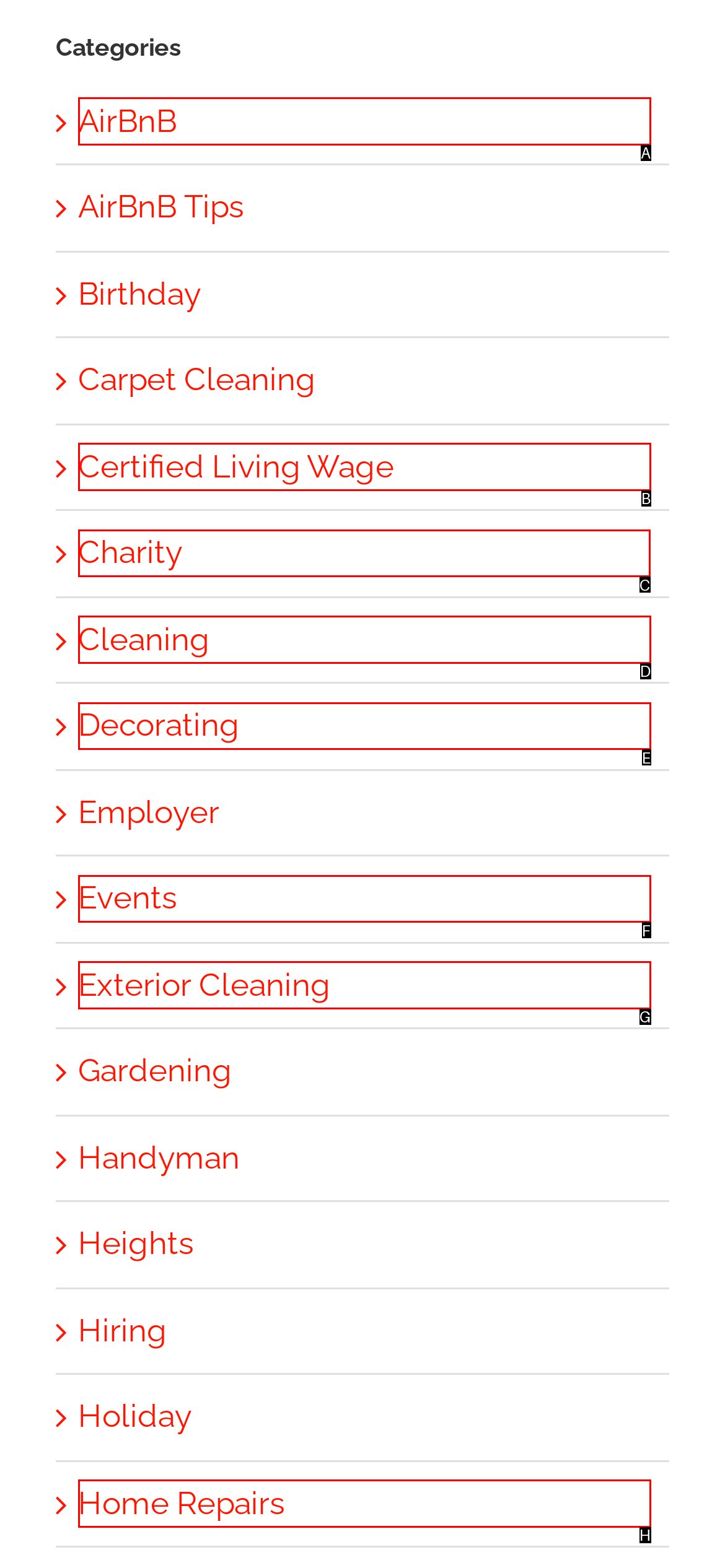Tell me which one HTML element I should click to complete the following task: View Charity page Answer with the option's letter from the given choices directly.

C